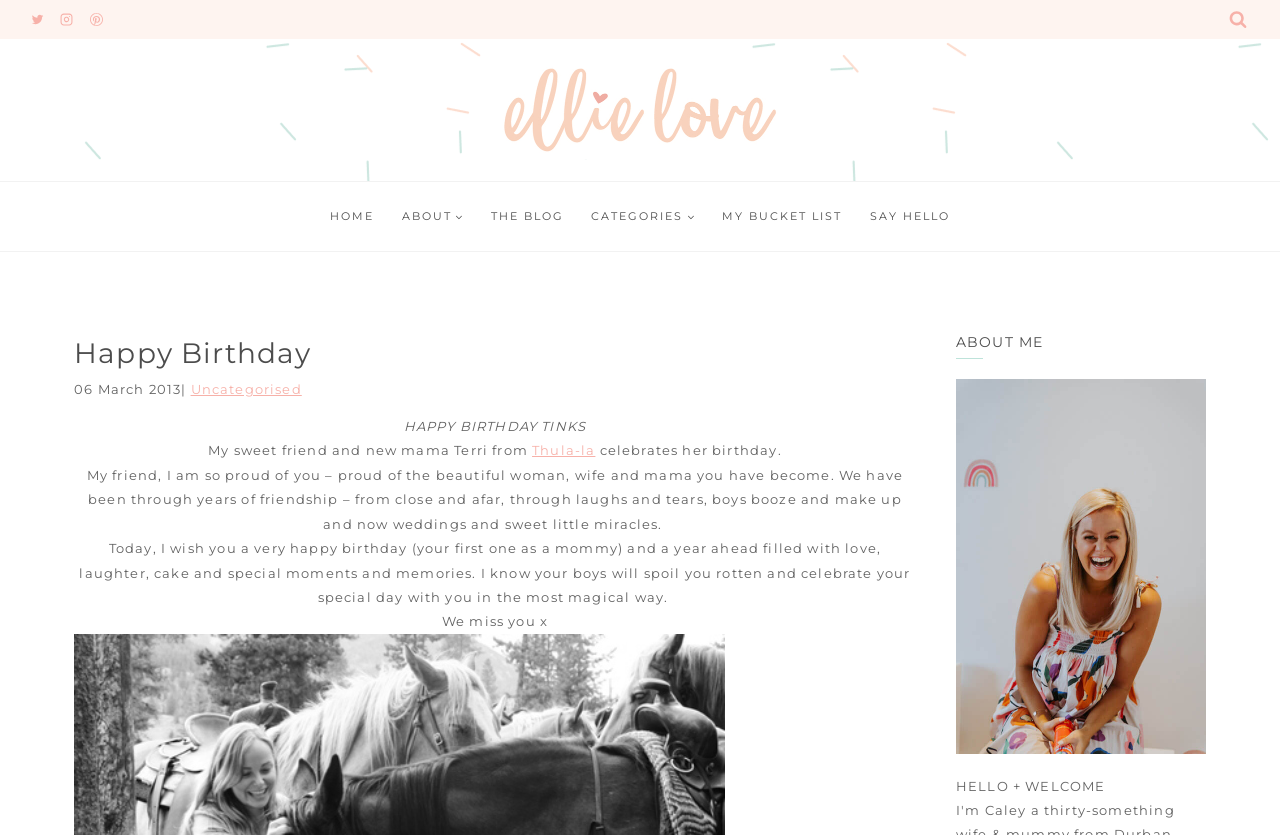What is the date of the birthday girl's birthday?
Ensure your answer is thorough and detailed.

The date of the birthday girl's birthday is mentioned in the text as '06 March 2013', which is also a link to the blog post or article.